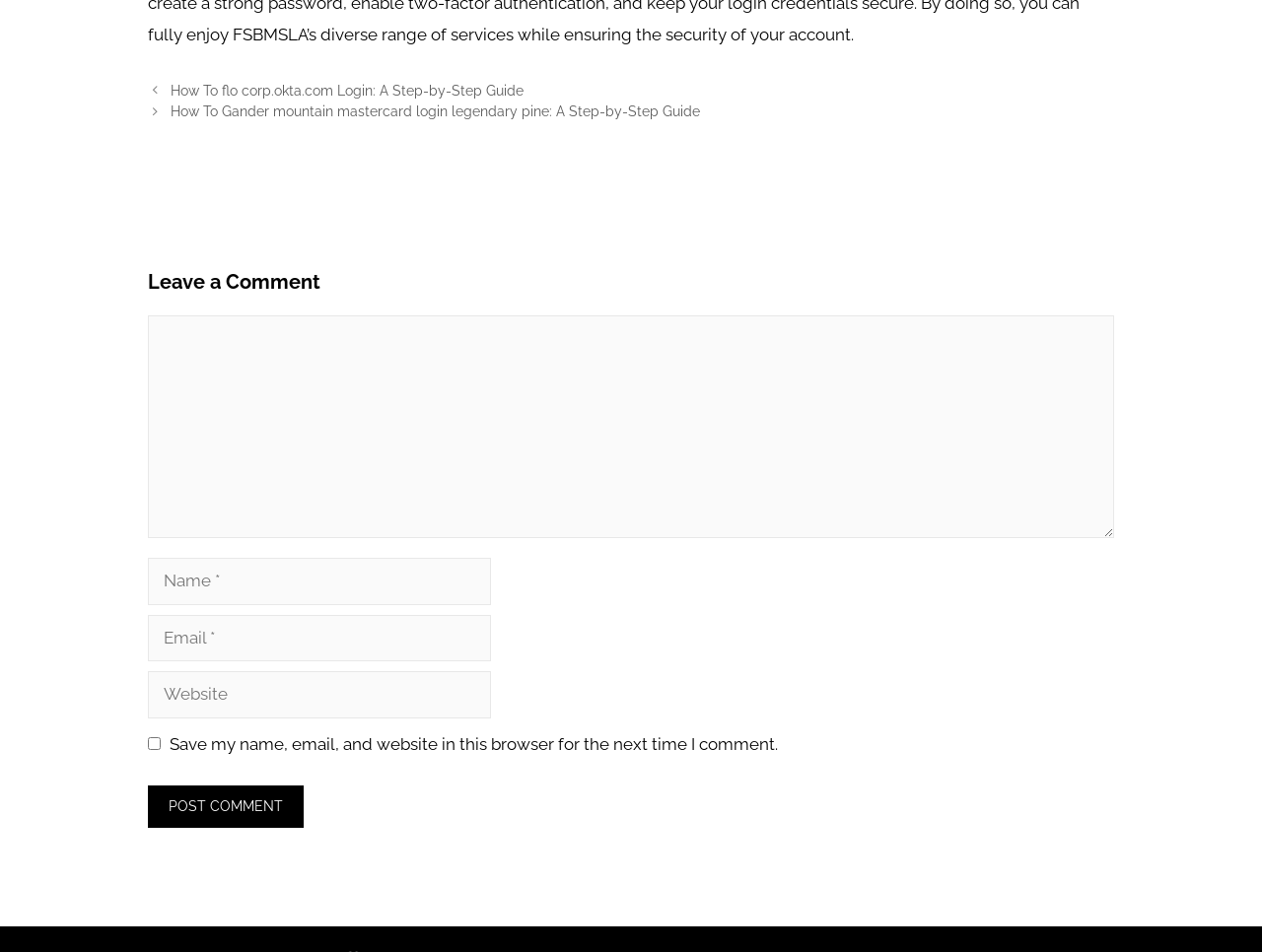Respond to the question below with a single word or phrase:
How many required textboxes are there in the comment section?

3